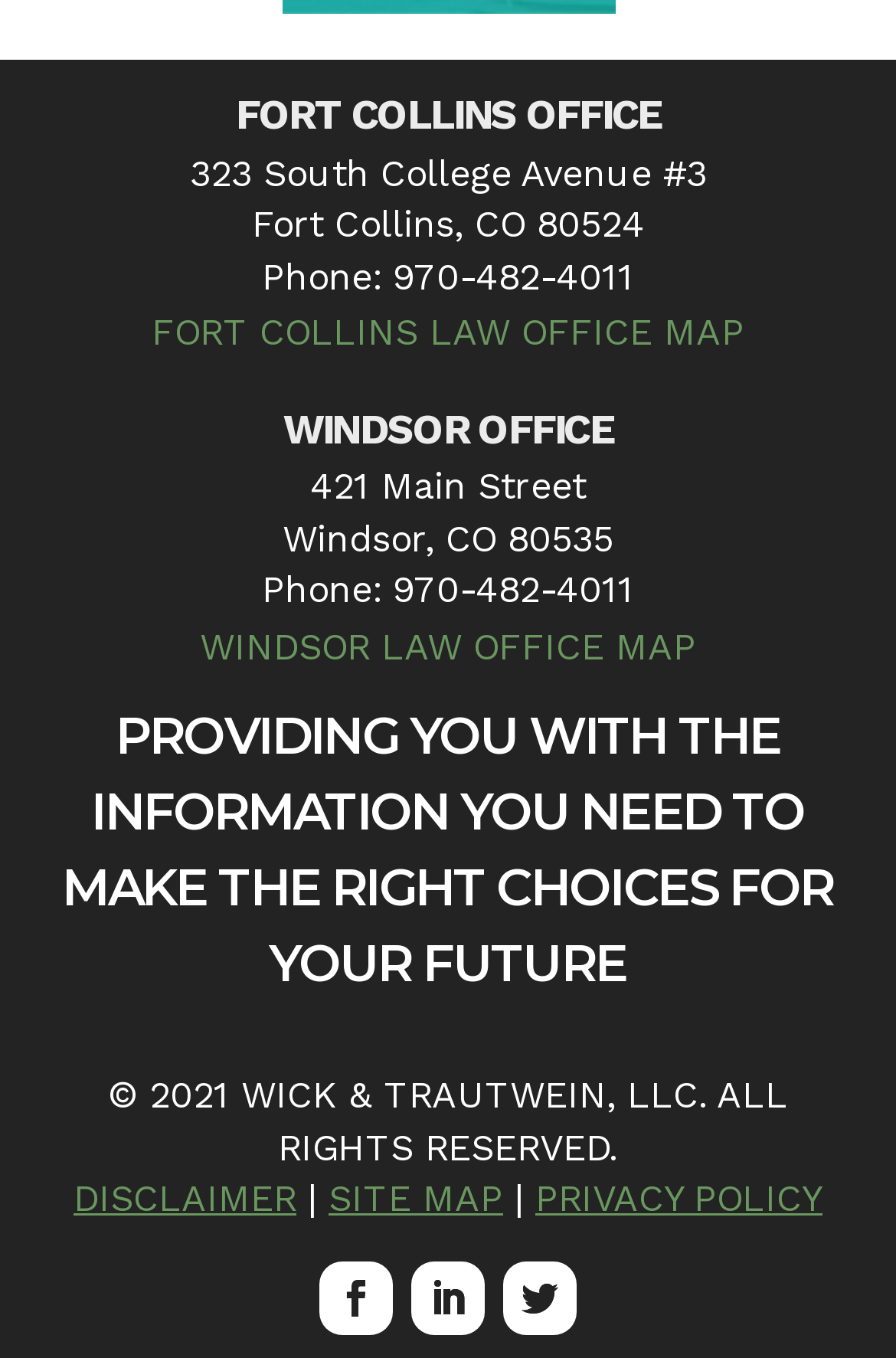Locate the bounding box coordinates of the segment that needs to be clicked to meet this instruction: "View the site map".

[0.367, 0.866, 0.562, 0.898]